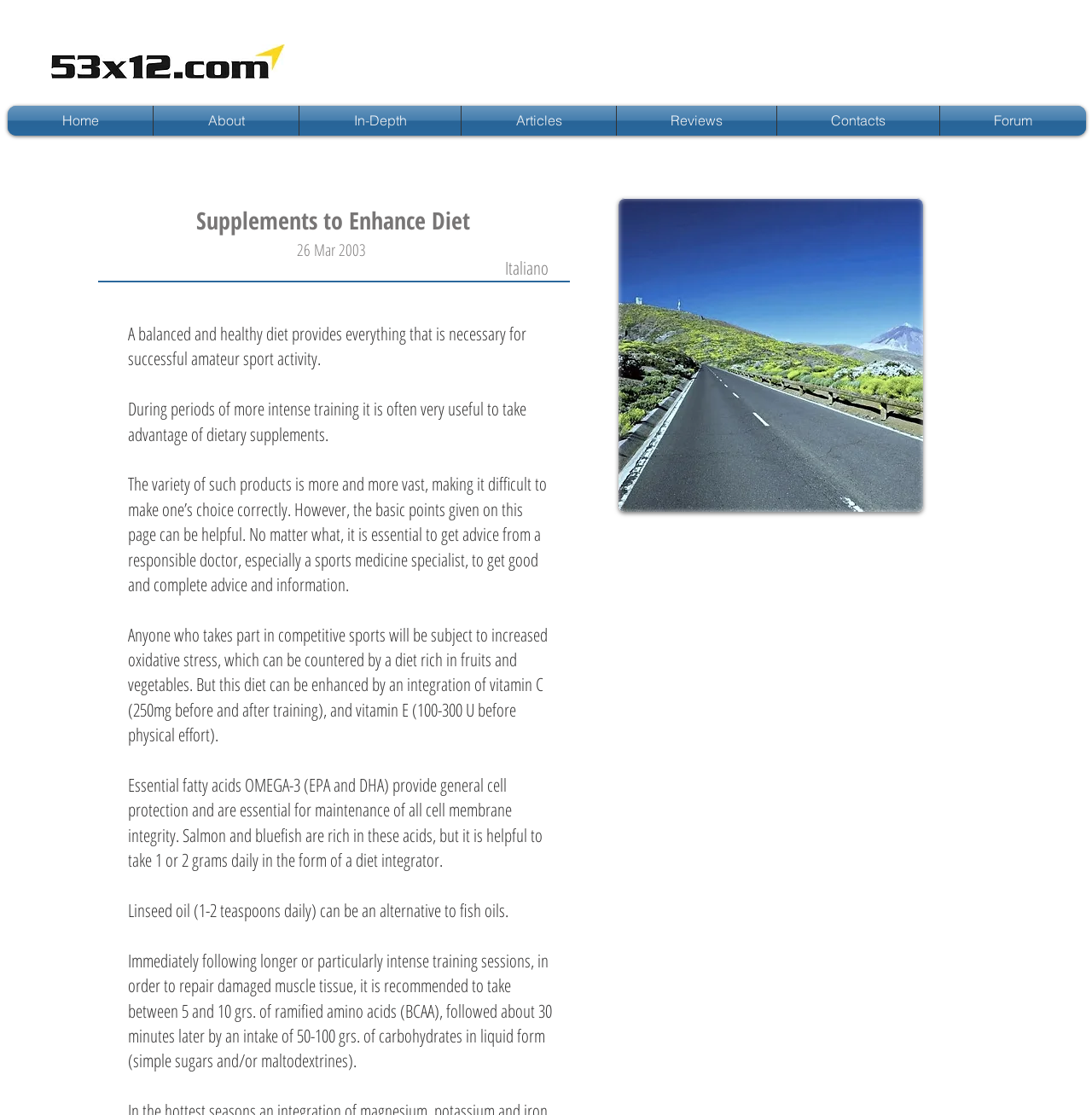How many navigation links are there?
Based on the image, give a one-word or short phrase answer.

8